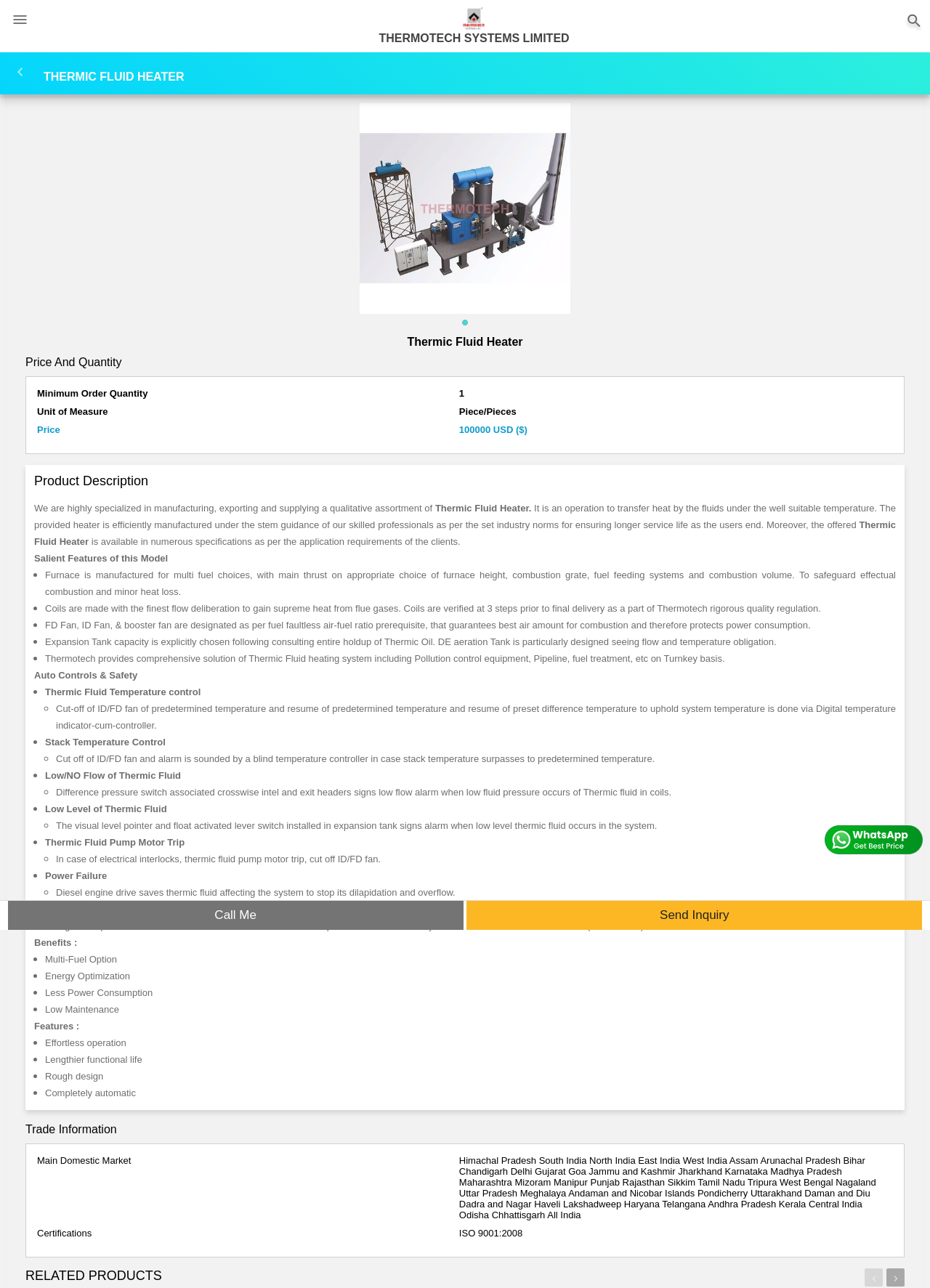Reply to the question with a single word or phrase:
What is the main domestic market?

Not specified